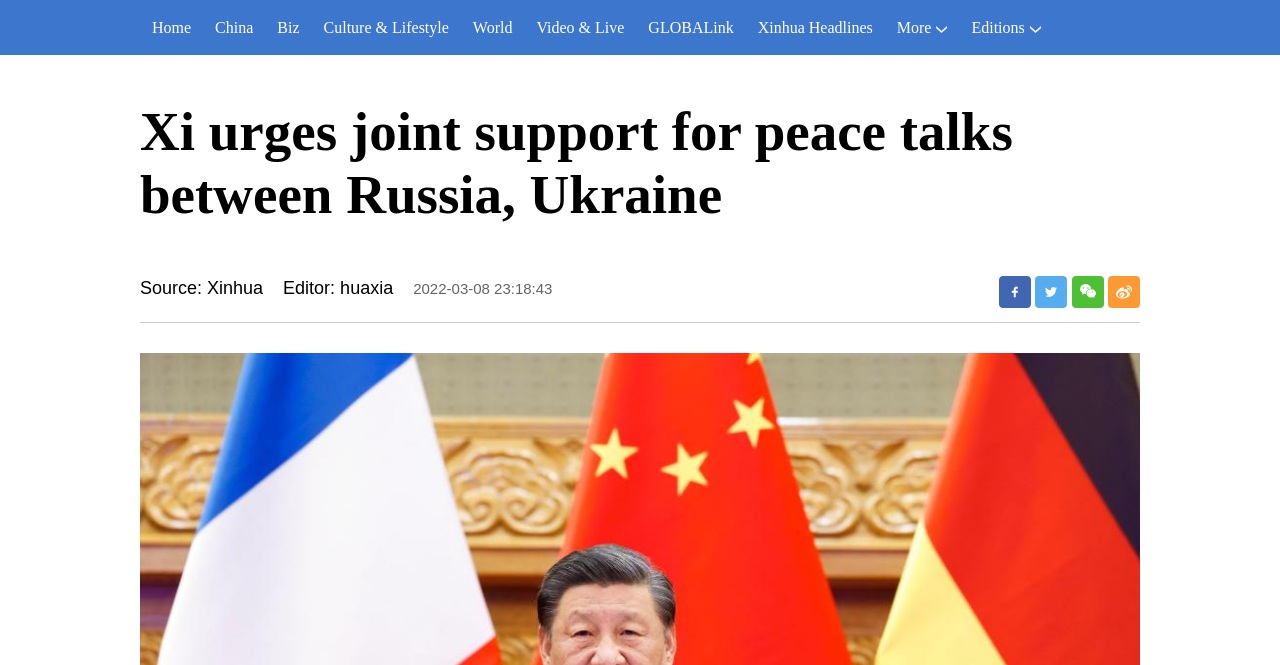Identify the bounding box coordinates of the part that should be clicked to carry out this instruction: "share to Facebook".

[0.78, 0.415, 0.805, 0.463]